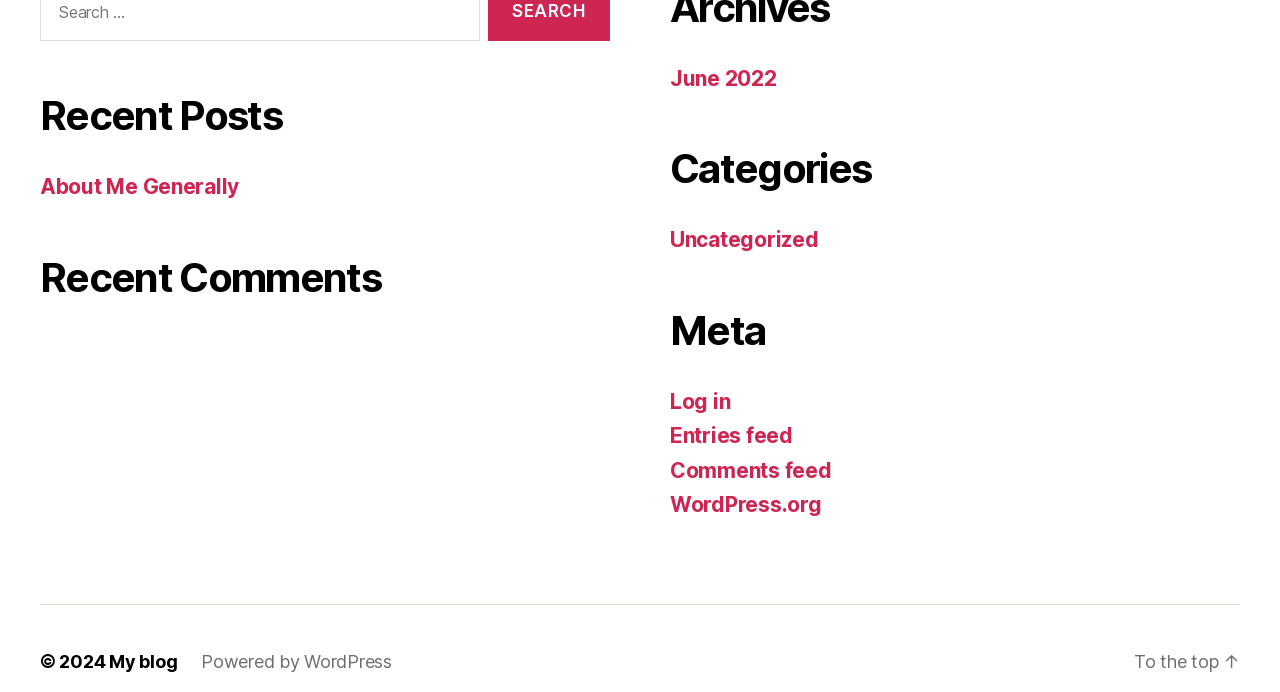Can you specify the bounding box coordinates of the area that needs to be clicked to fulfill the following instruction: "go to the top"?

[0.886, 0.94, 0.969, 0.971]